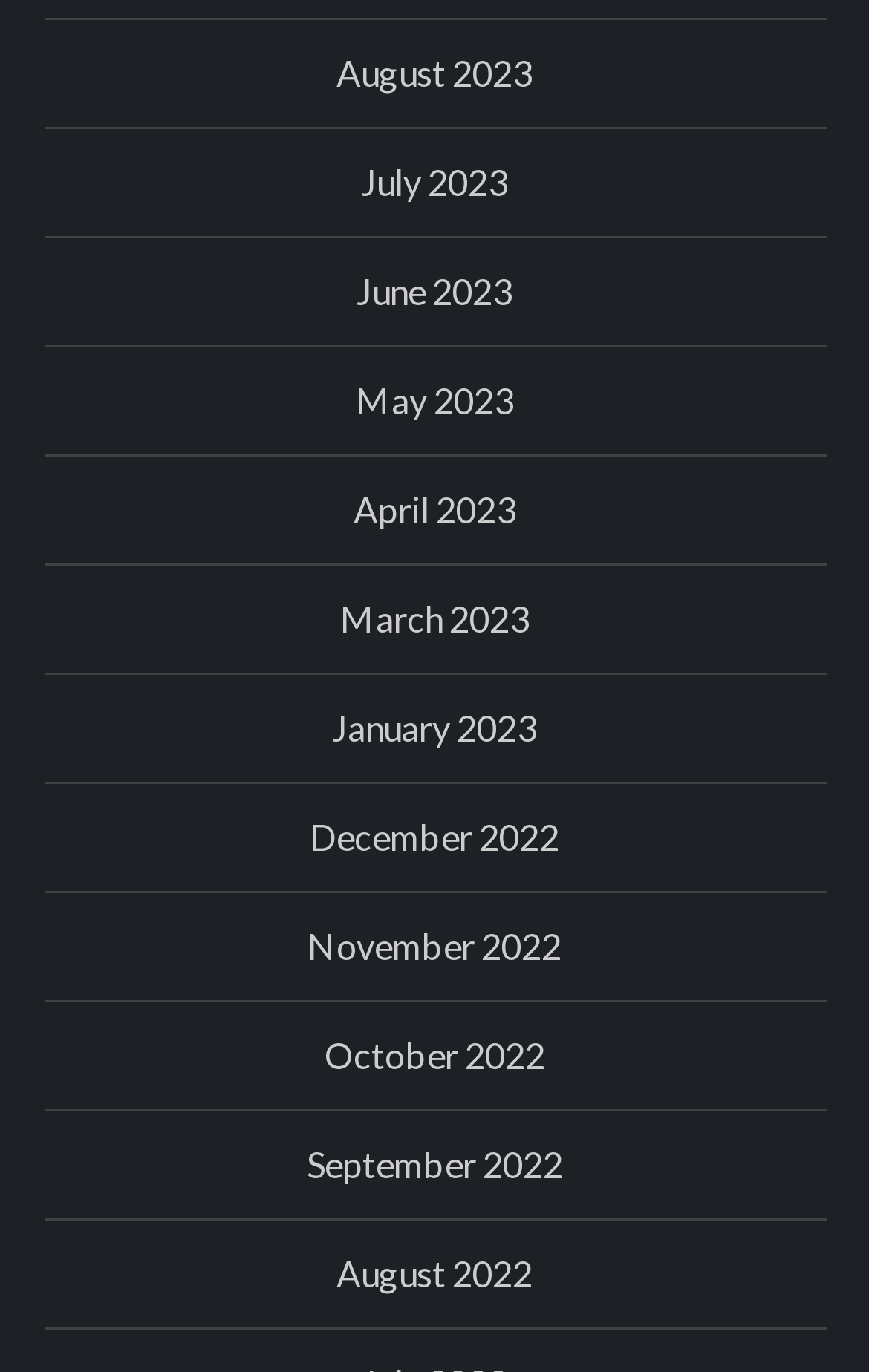Provide the bounding box coordinates for the UI element that is described as: "March 2023".

[0.391, 0.428, 0.609, 0.474]